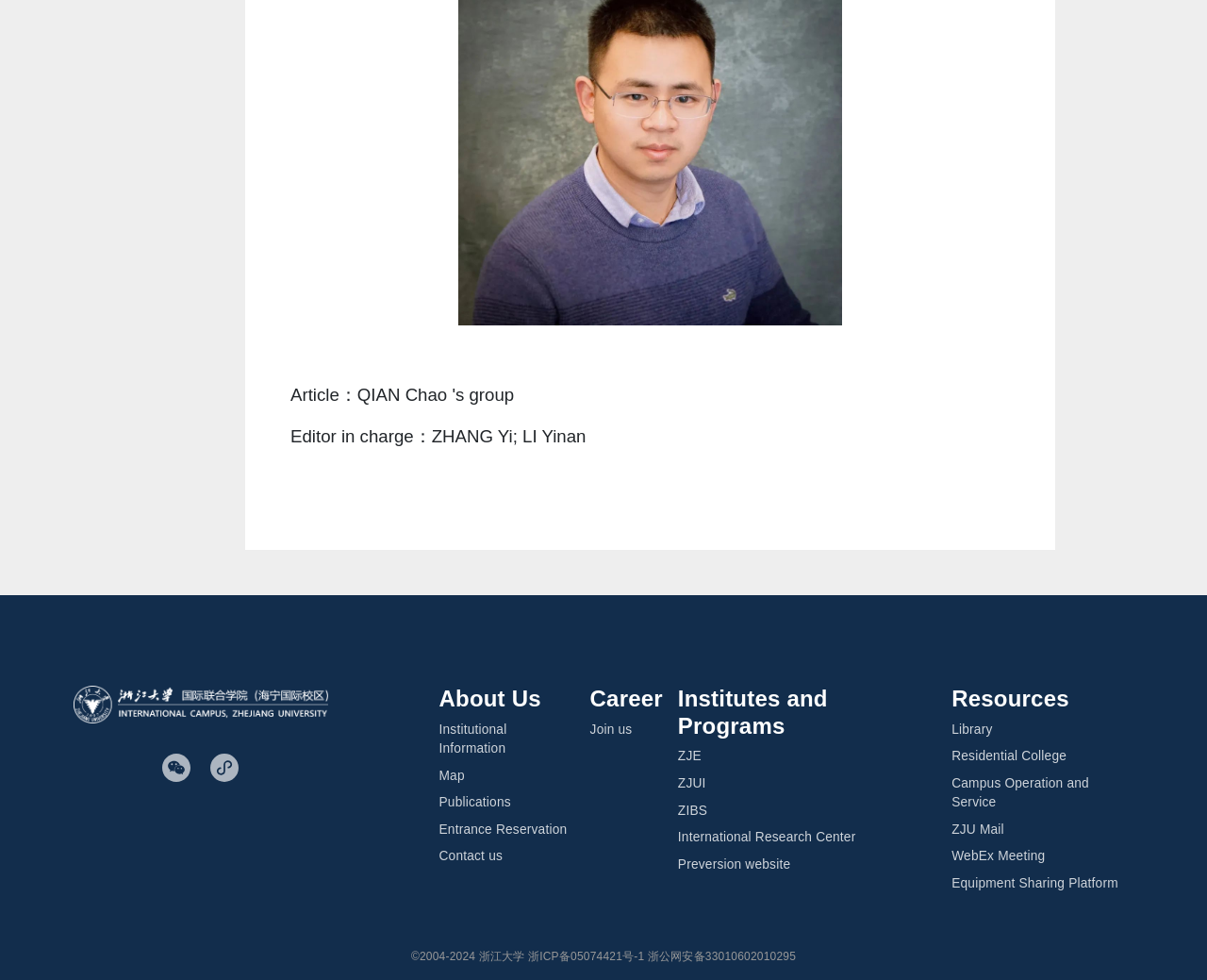Please identify the bounding box coordinates for the region that you need to click to follow this instruction: "check Contact us".

[0.364, 0.867, 0.416, 0.881]